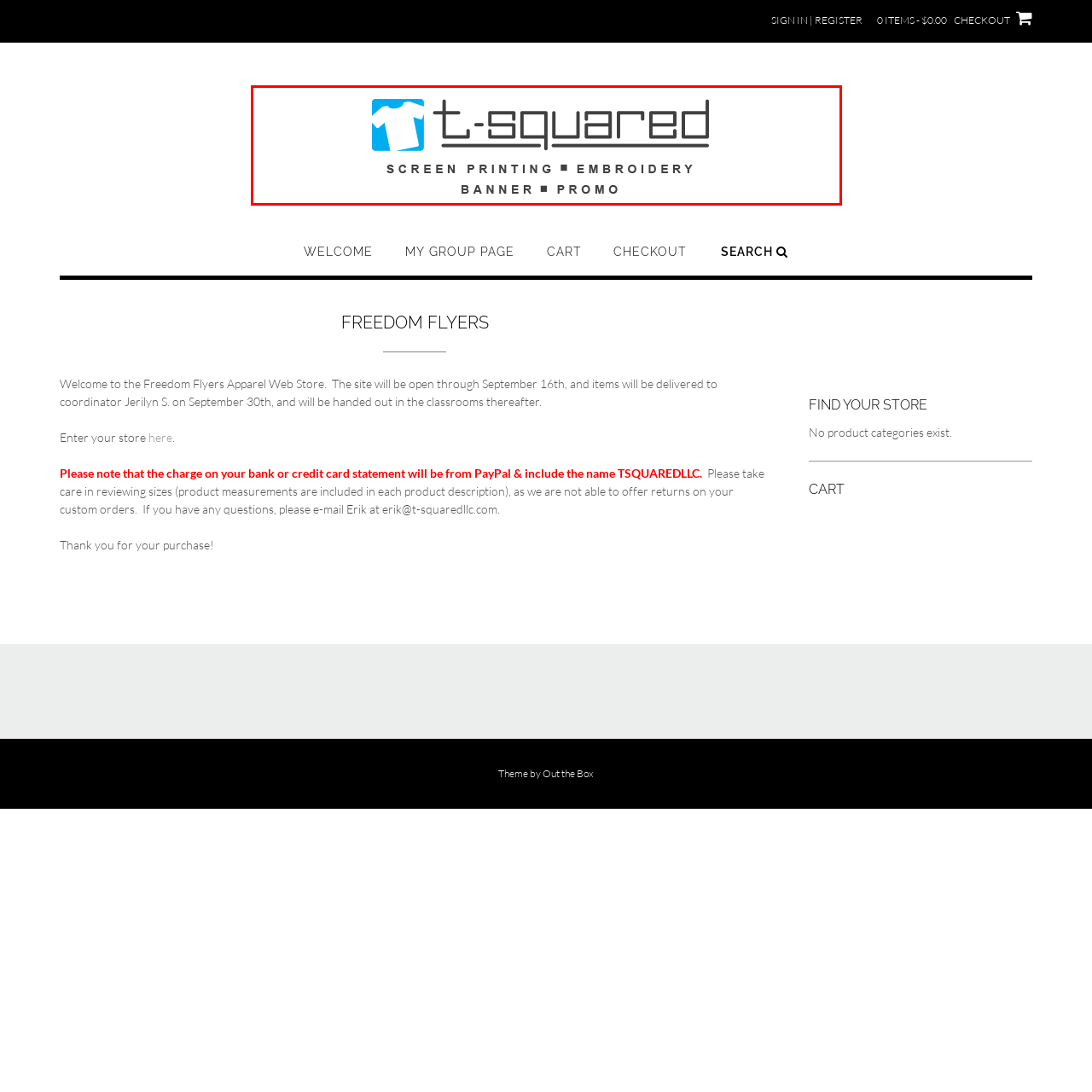Check the image highlighted in red, What font style is used for the brand name?
 Please answer in a single word or phrase.

bold, sleek